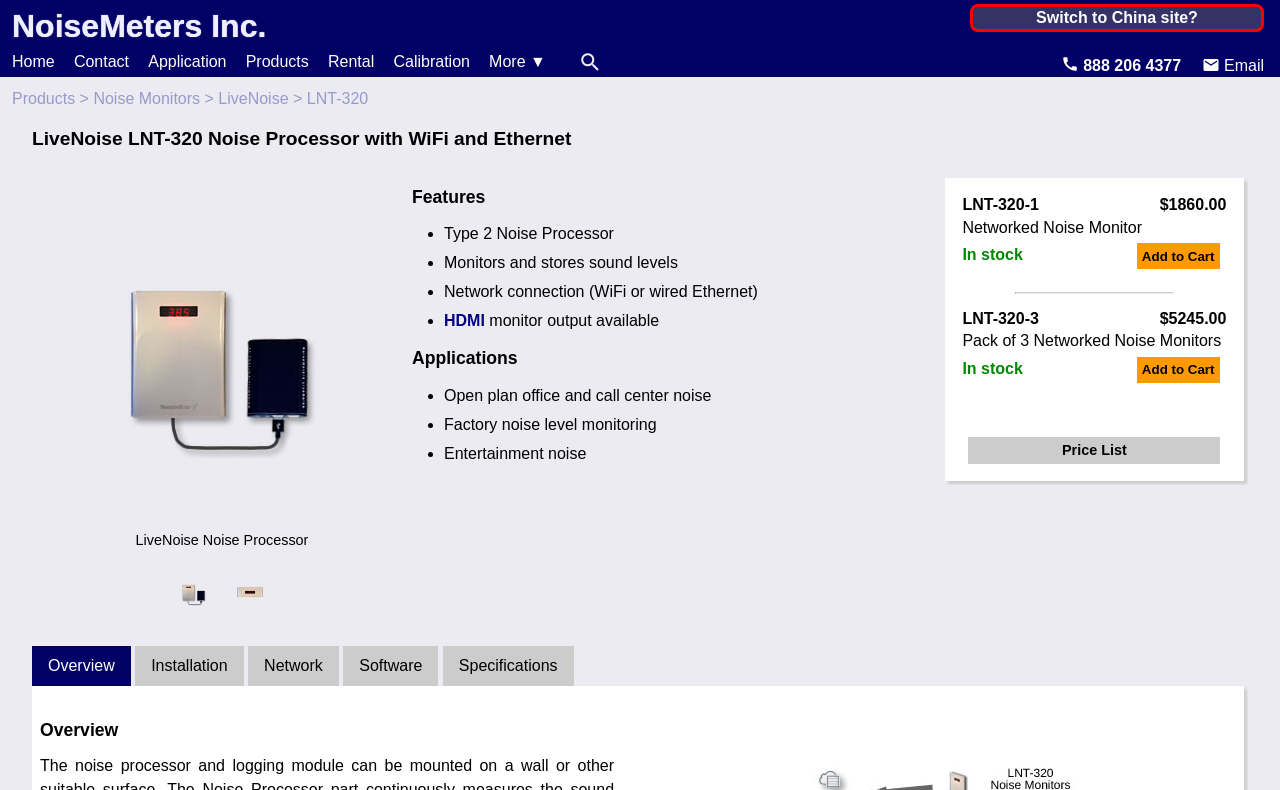Locate and extract the text of the main heading on the webpage.

LiveNoise LNT-320 Noise Processor with WiFi and Ethernet